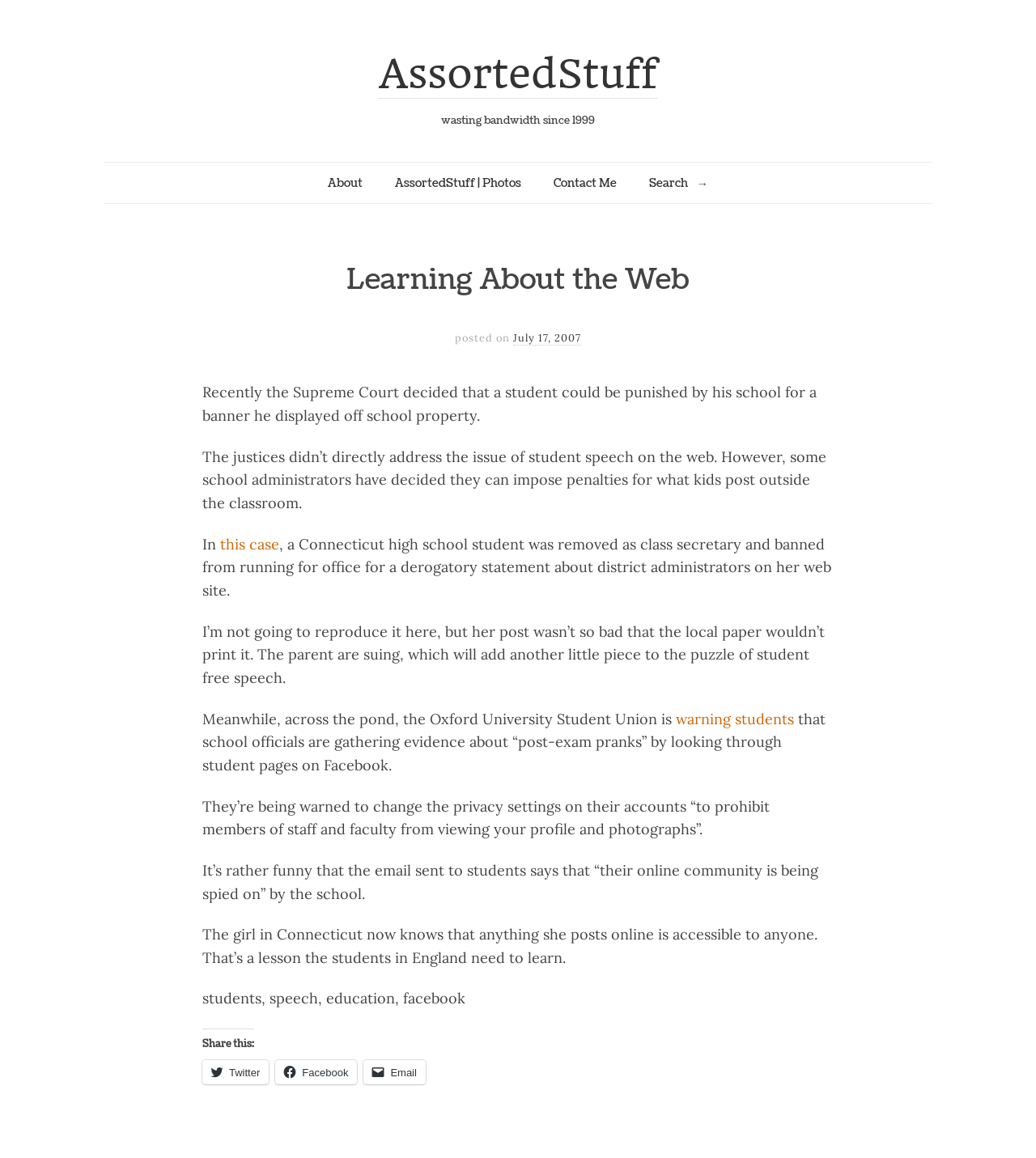Explain in detail what is displayed on the webpage.

This webpage is about "Learning About the Web" and appears to be a blog or article page. At the top, there is a heading "AssortedStuff" with a link to the same name, followed by a subtitle "wasting bandwidth since 1999". Below this, there are three links: "About", "AssortedStuff | Photos", and "Contact Me", aligned horizontally. To the right of these links, there is a search bar with a button and a placeholder text "Search".

The main content of the page is an article with a heading "Learning About the Web". The article discusses a recent Supreme Court decision regarding a student's freedom of speech on the web. The text is divided into several paragraphs, with links to specific dates and cases. The article also mentions a related incident in England where a university student union is warning students about school officials monitoring their Facebook profiles.

At the bottom of the article, there are tags or keywords related to the content, including "students", "speech", "education", and "facebook". Below this, there is a section labeled "Share this:" with links to share the article on Twitter, Facebook, and via email.